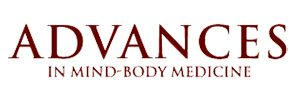What is the theme associated with the color of the title text?
Refer to the screenshot and respond with a concise word or phrase.

wellness and holistic health